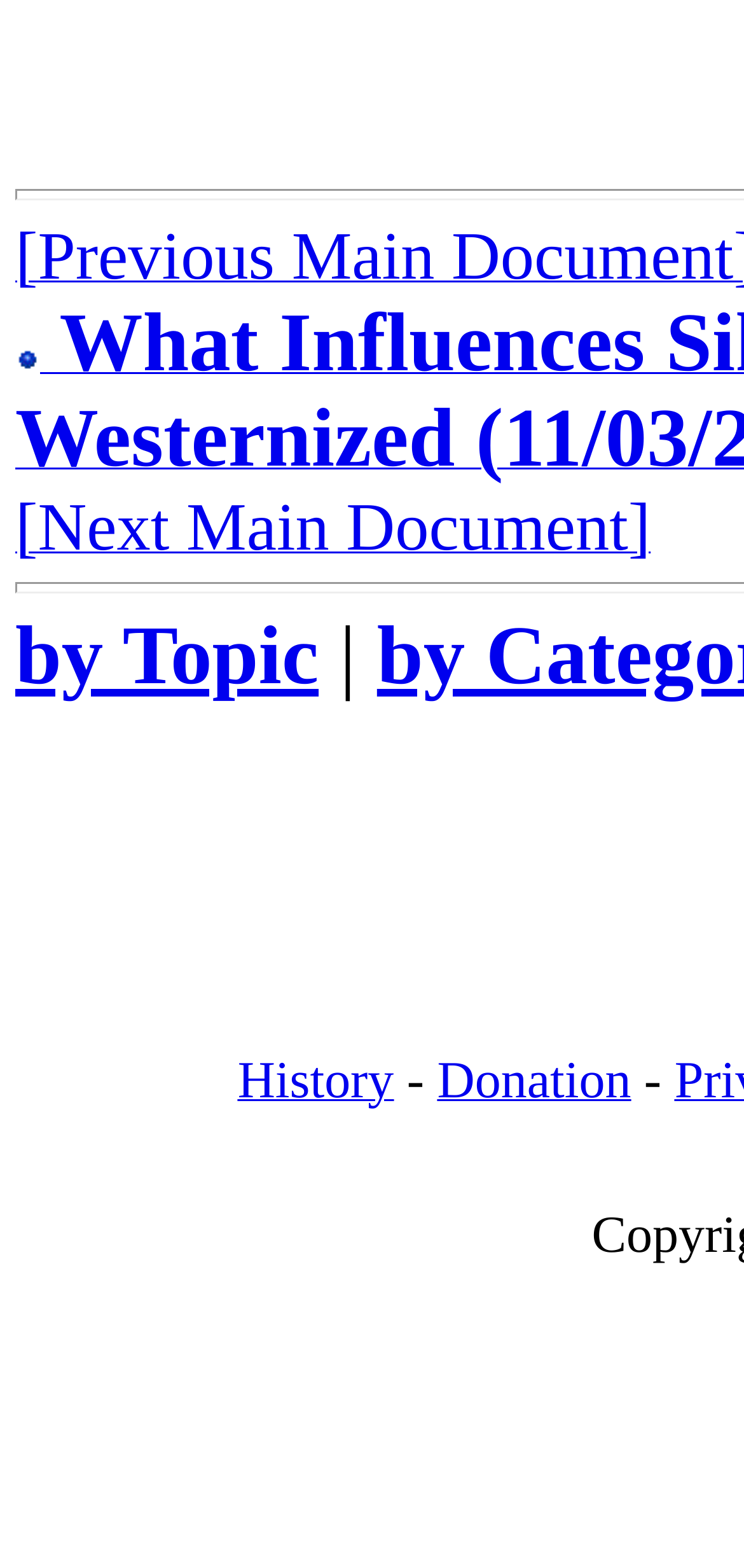What is the relative position of the 'Donation' link?
Look at the image and respond with a one-word or short-phrase answer.

Rightmost